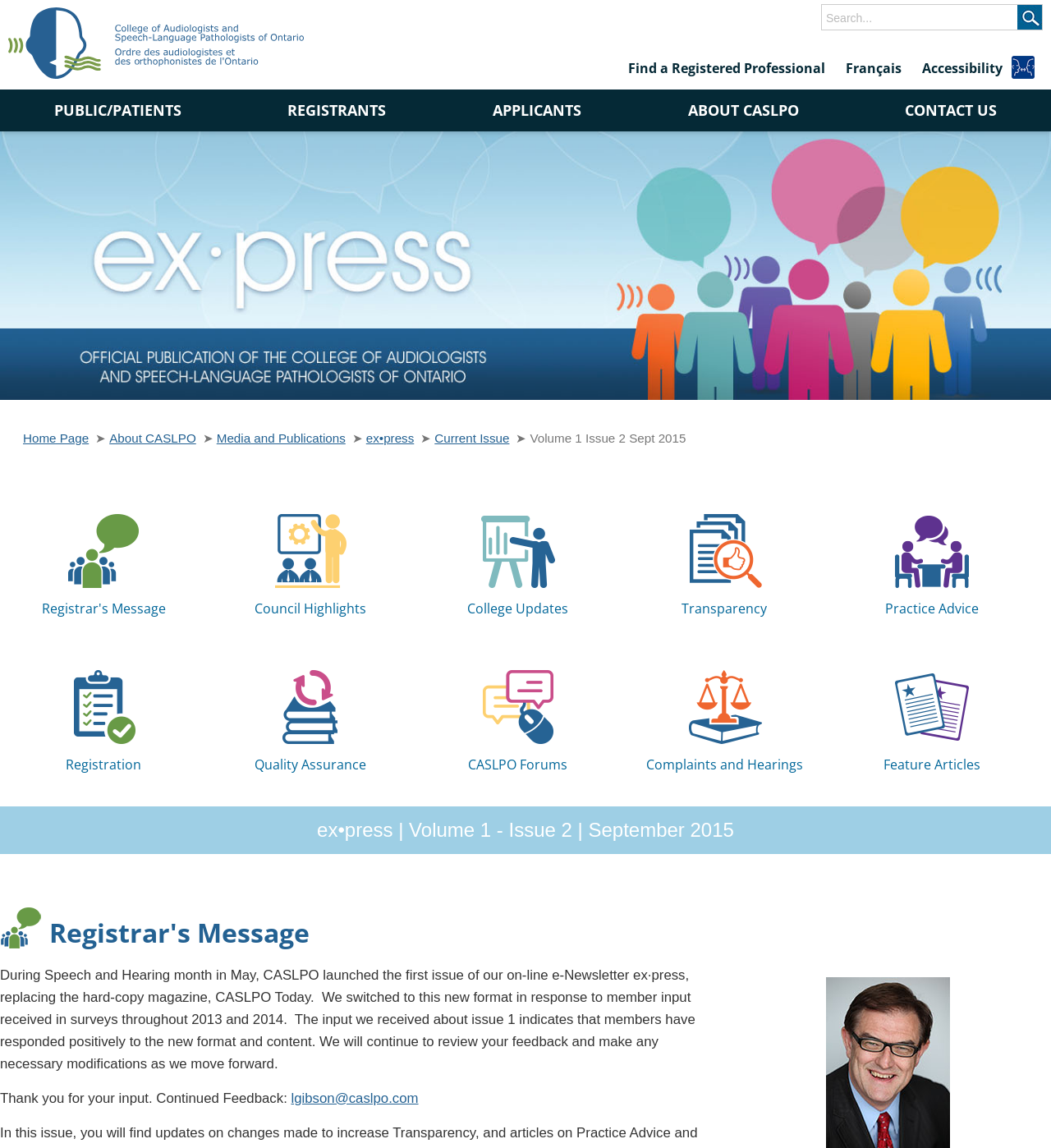Respond to the question below with a single word or phrase: What is the name of the college?

CASLPO